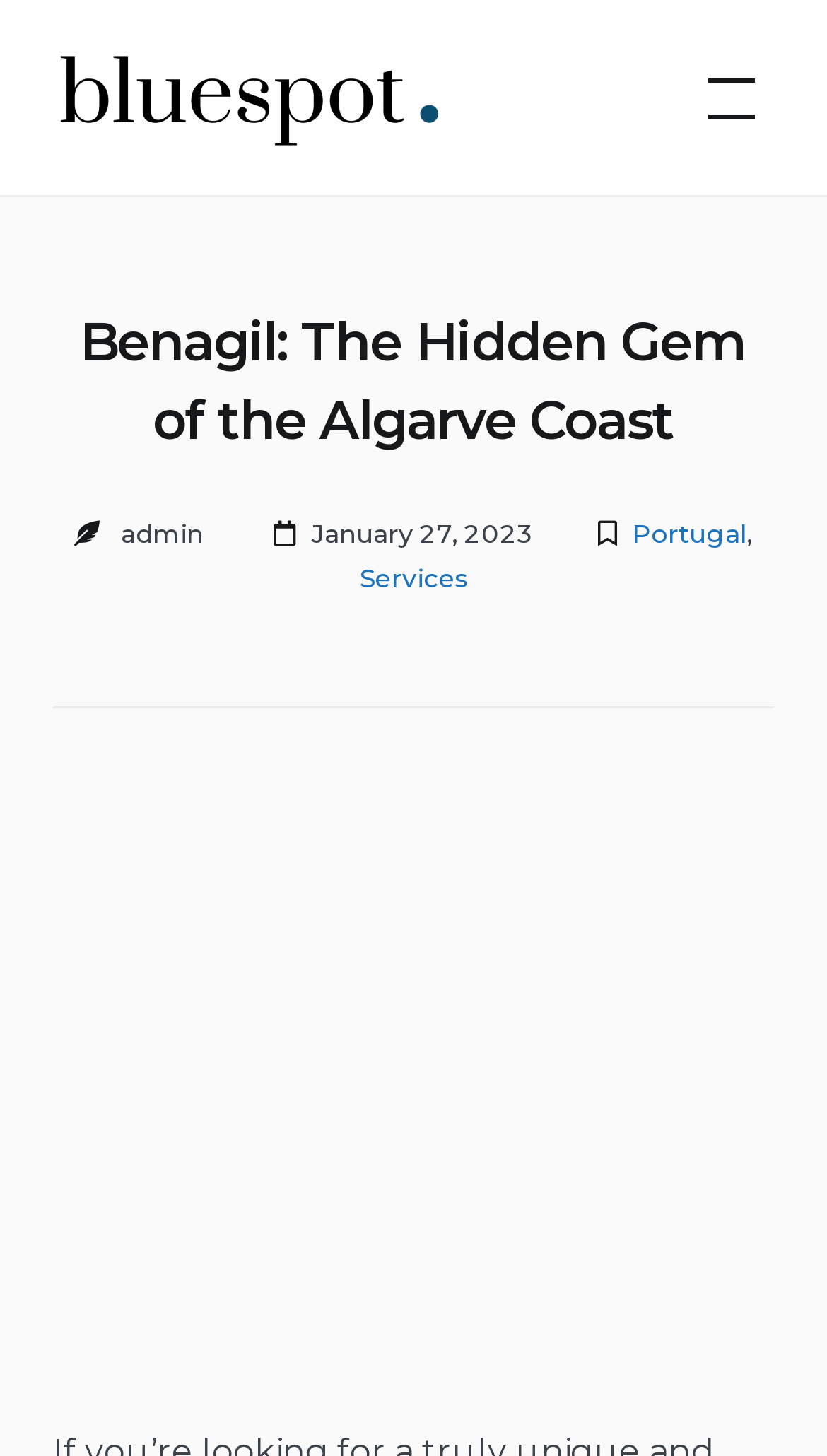Identify the bounding box of the UI component described as: "admin".

[0.146, 0.355, 0.246, 0.377]